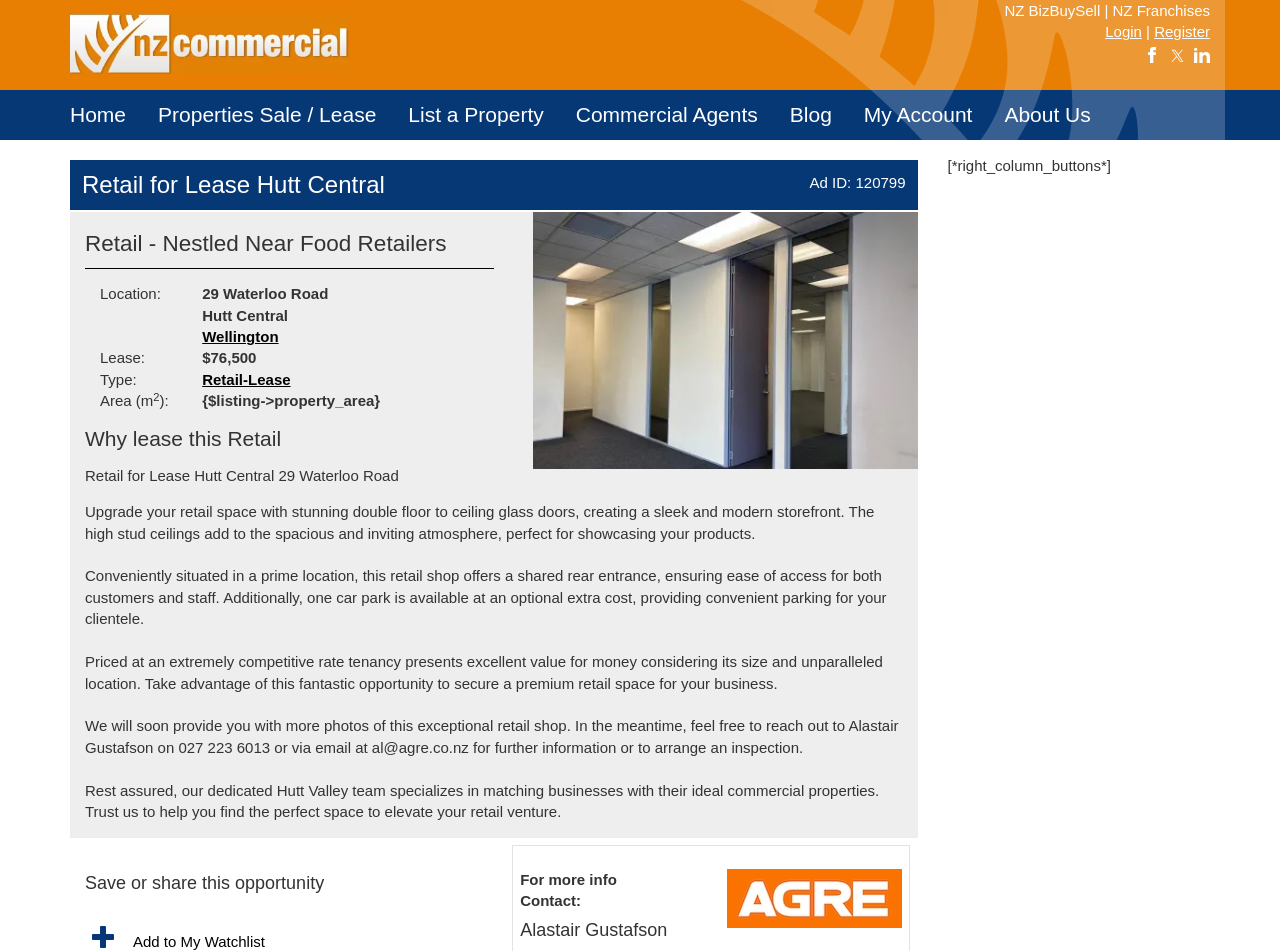What is the location of the retail shop?
Using the picture, provide a one-word or short phrase answer.

29 Waterloo Road, Hutt Central